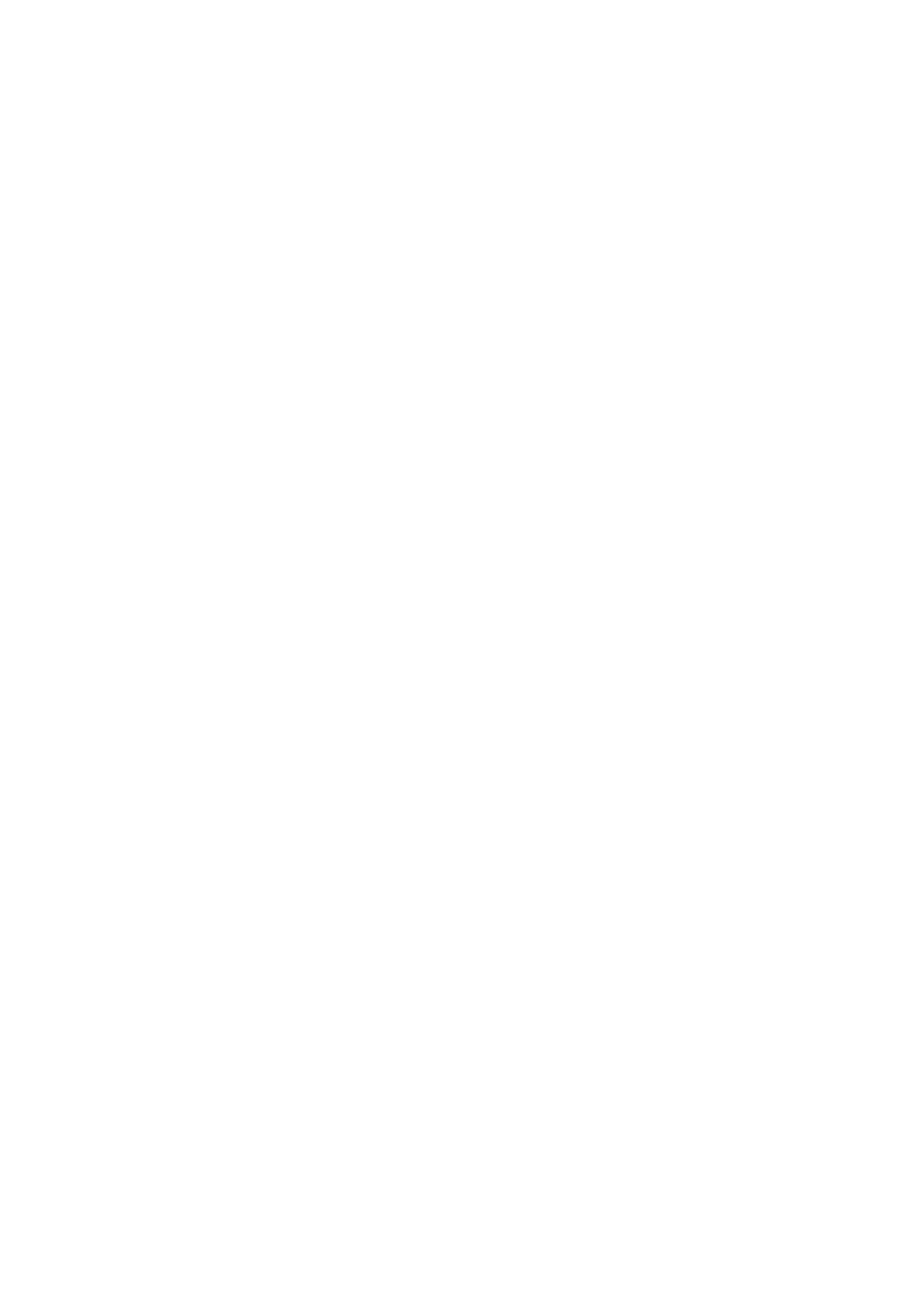What is the category of the product?
Look at the image and respond with a single word or a short phrase.

Vapes